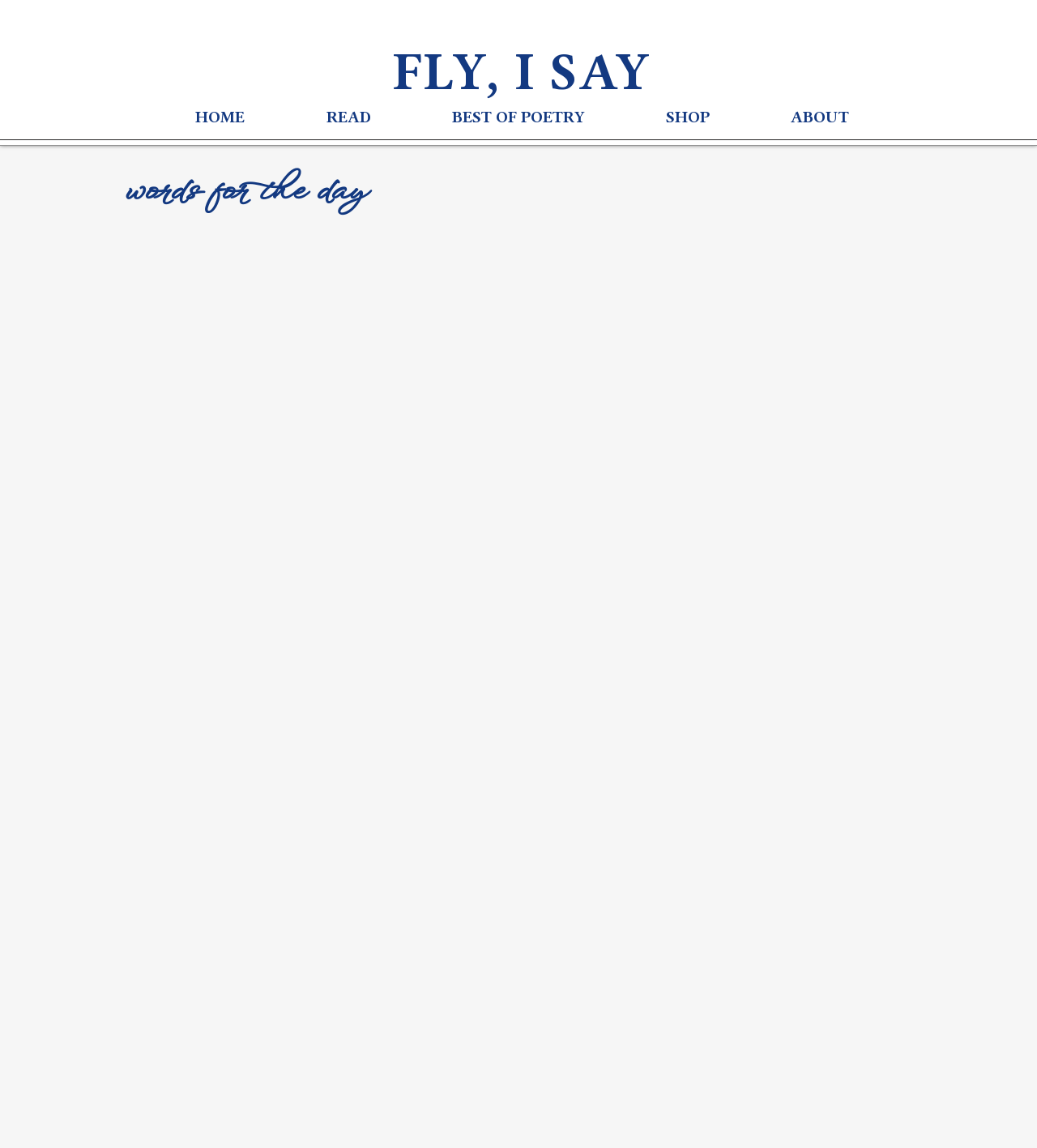What is the text of the first link in the main content?
Carefully analyze the image and provide a thorough answer to the question.

I looked for the first link element in the main content and found that it has the text 'FLY, I SAY' with a bounding box coordinate of [0.334, 0.037, 0.673, 0.089].